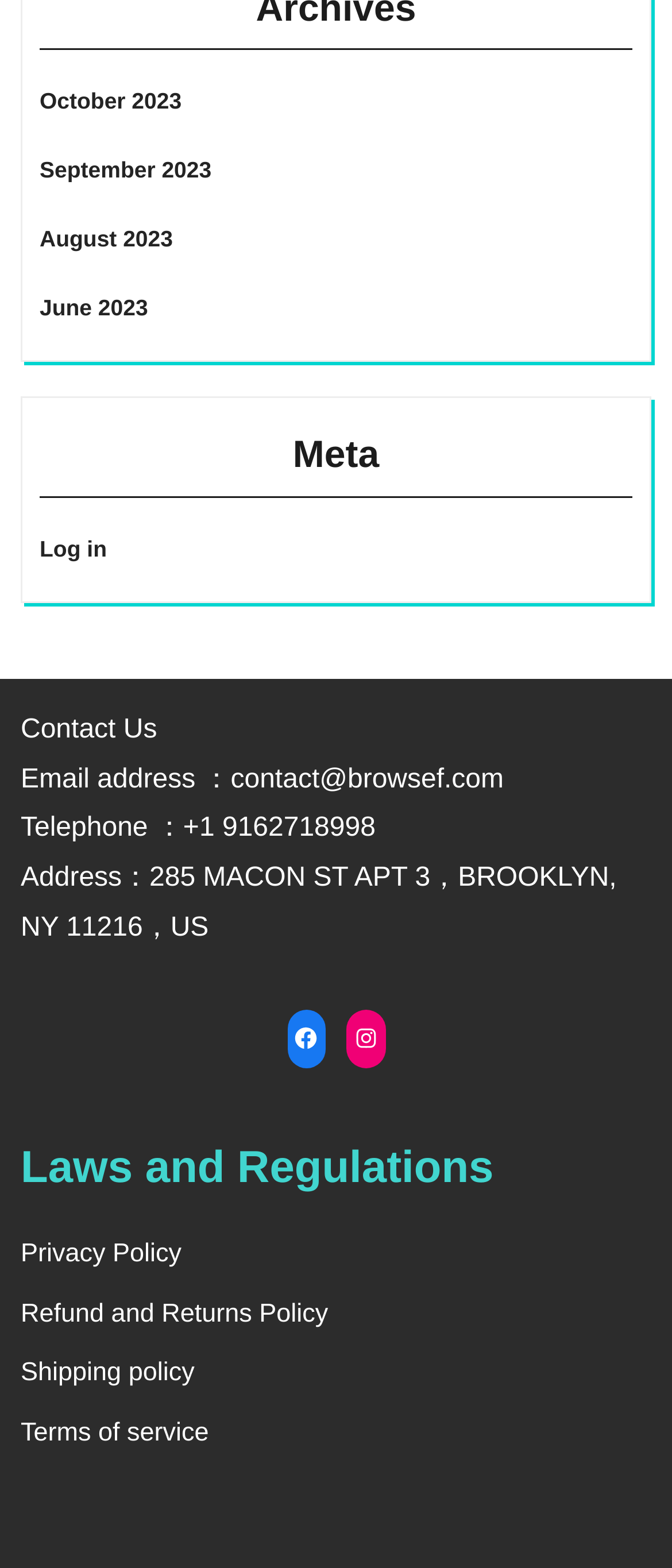Answer the question with a single word or phrase: 
How many social media links are available?

2